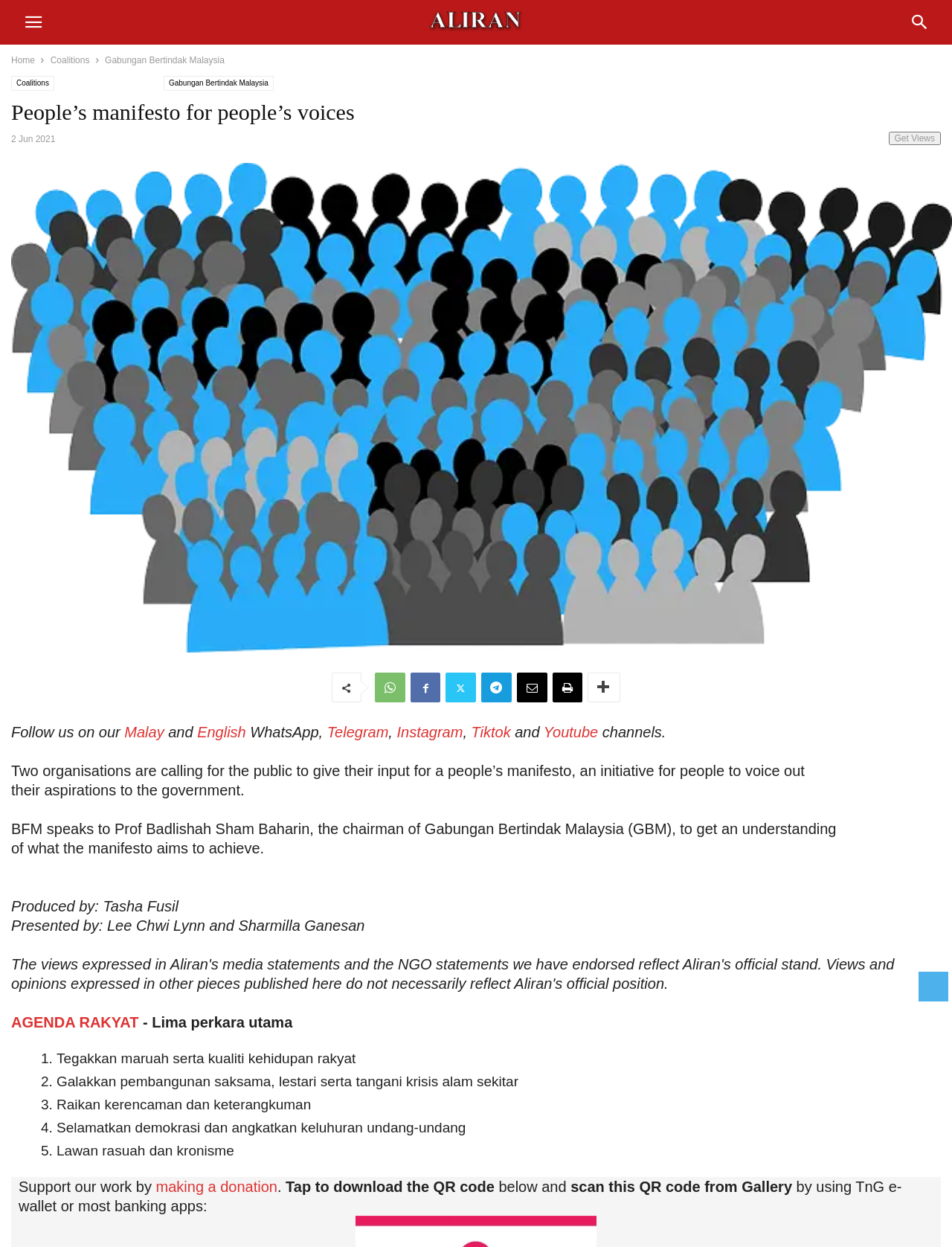Respond concisely with one word or phrase to the following query:
What is the purpose of the 'Get Views' button?

To get views